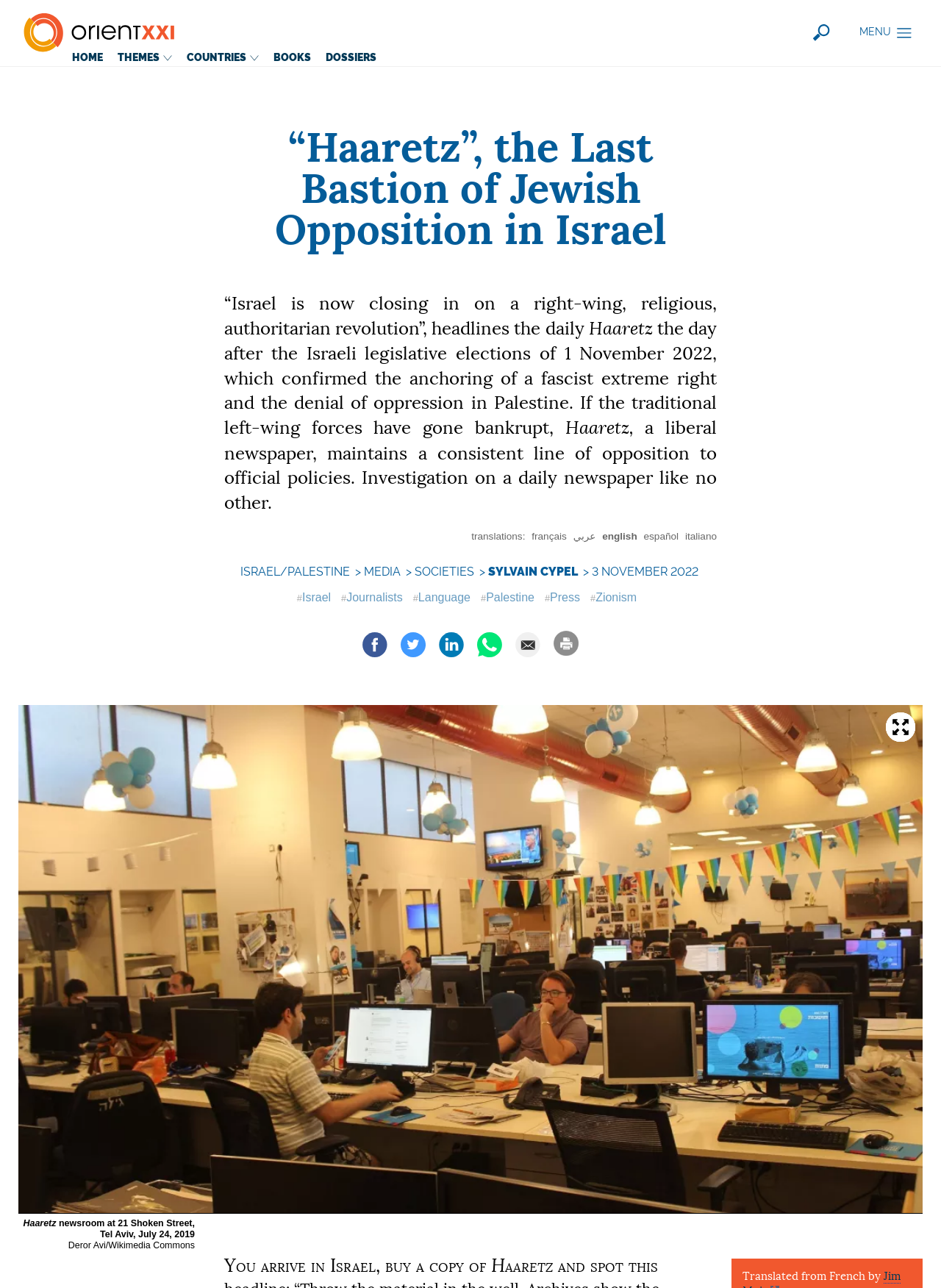Could you indicate the bounding box coordinates of the region to click in order to complete this instruction: "Click the ISRAEL/PALESTINE link".

[0.255, 0.438, 0.375, 0.449]